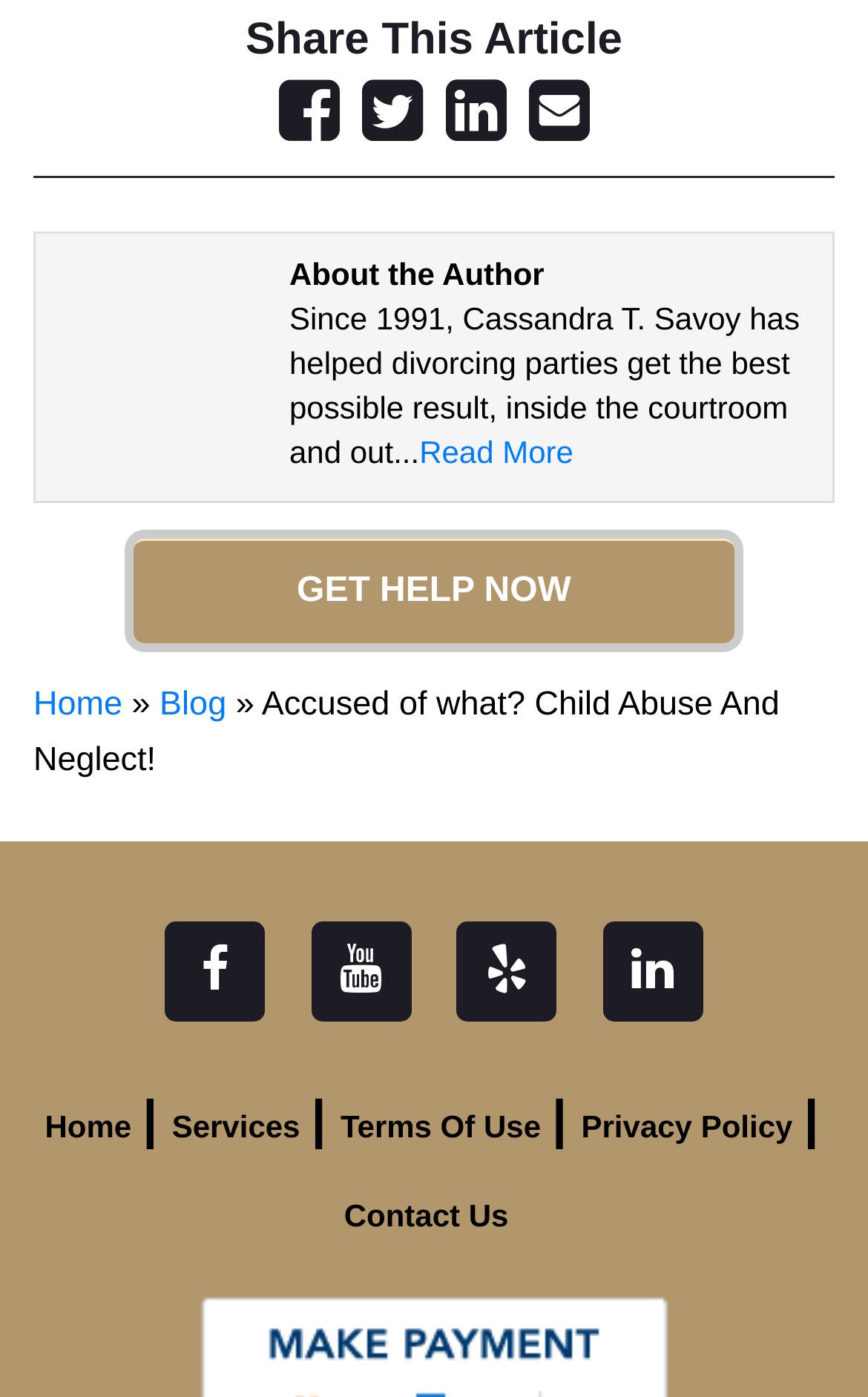Based on the provided description, "parent_node: About the Author", find the bounding box of the corresponding UI element in the screenshot.

[0.062, 0.179, 0.292, 0.323]